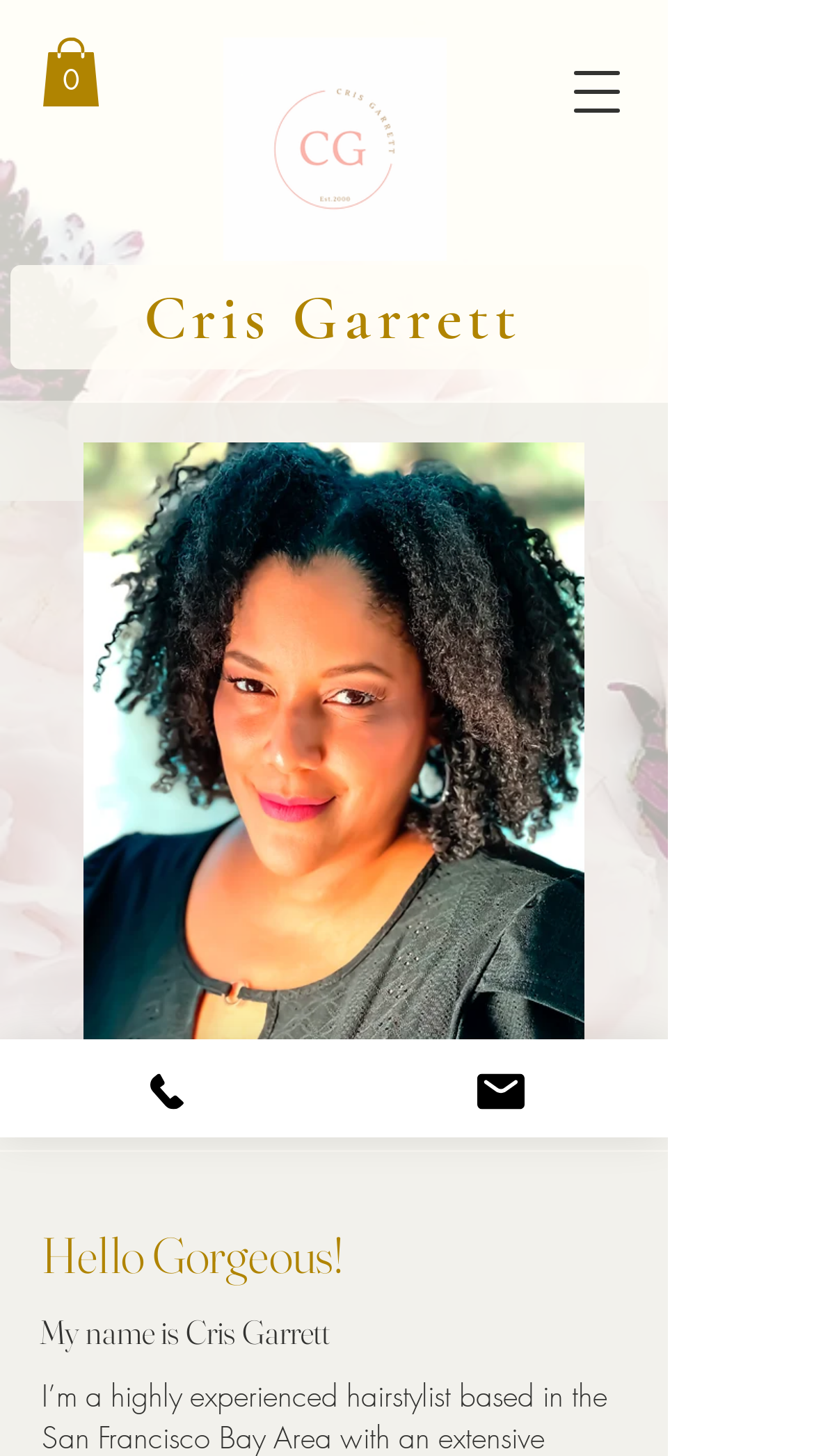How many navigation items are there?
Can you provide a detailed and comprehensive answer to the question?

There are three navigation items: 'Cart with 0 items', 'Cris Garrett Logo', and 'Open navigation menu'. These can be found at the top of the page.